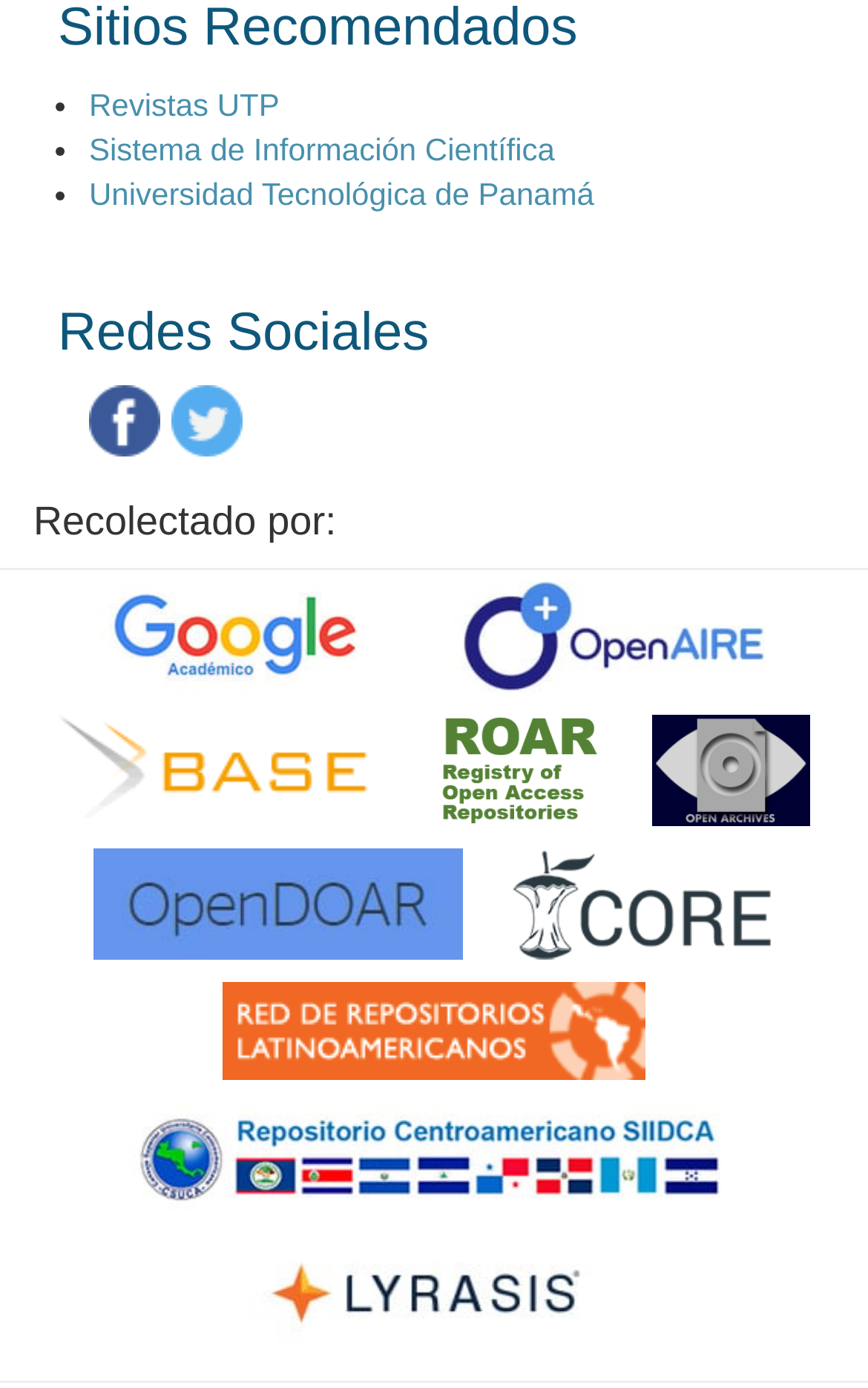Provide a brief response to the question below using a single word or phrase: 
How many social media links are there?

2